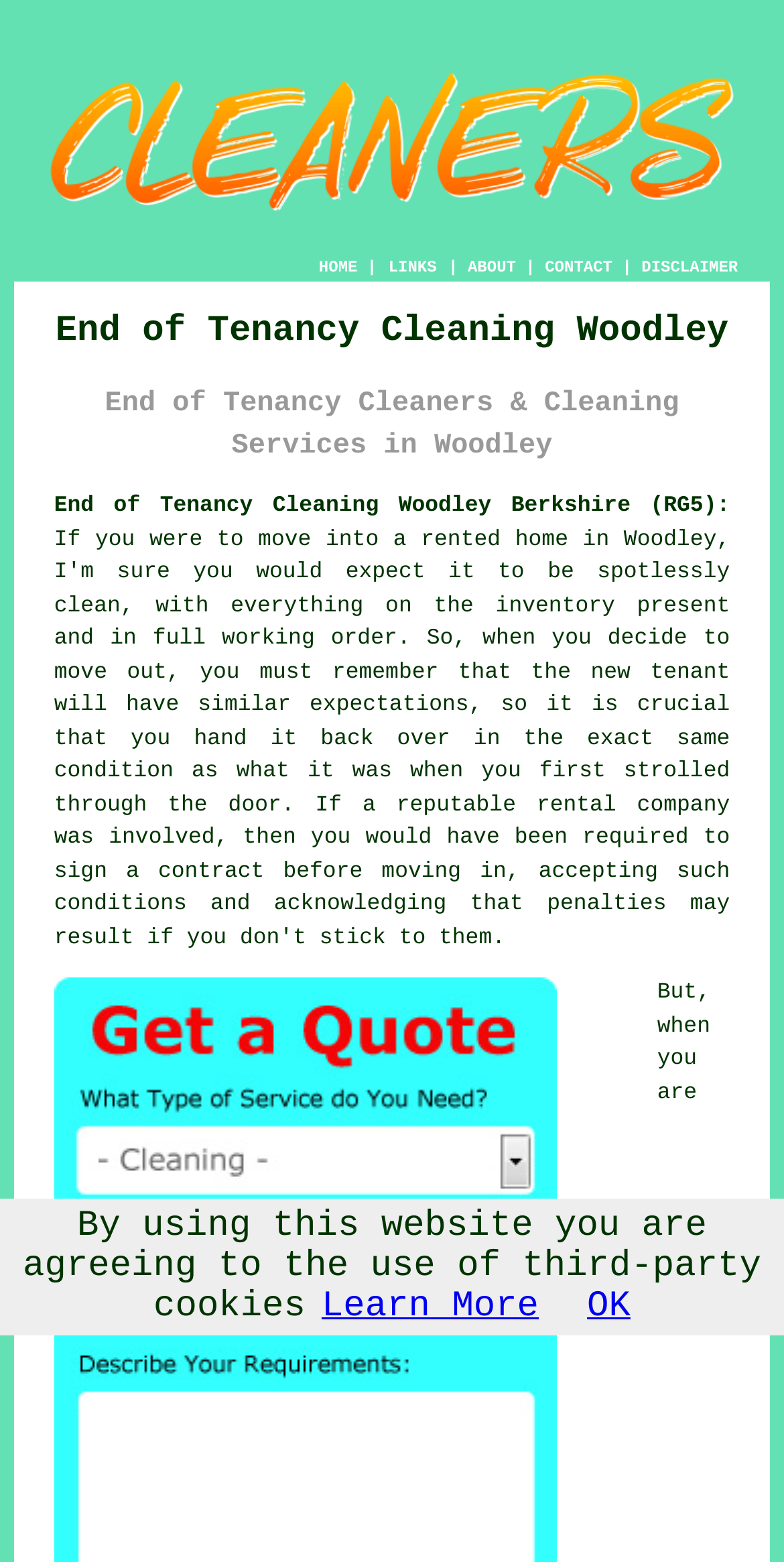Provide the bounding box coordinates for the area that should be clicked to complete the instruction: "contact us".

[0.695, 0.166, 0.781, 0.177]